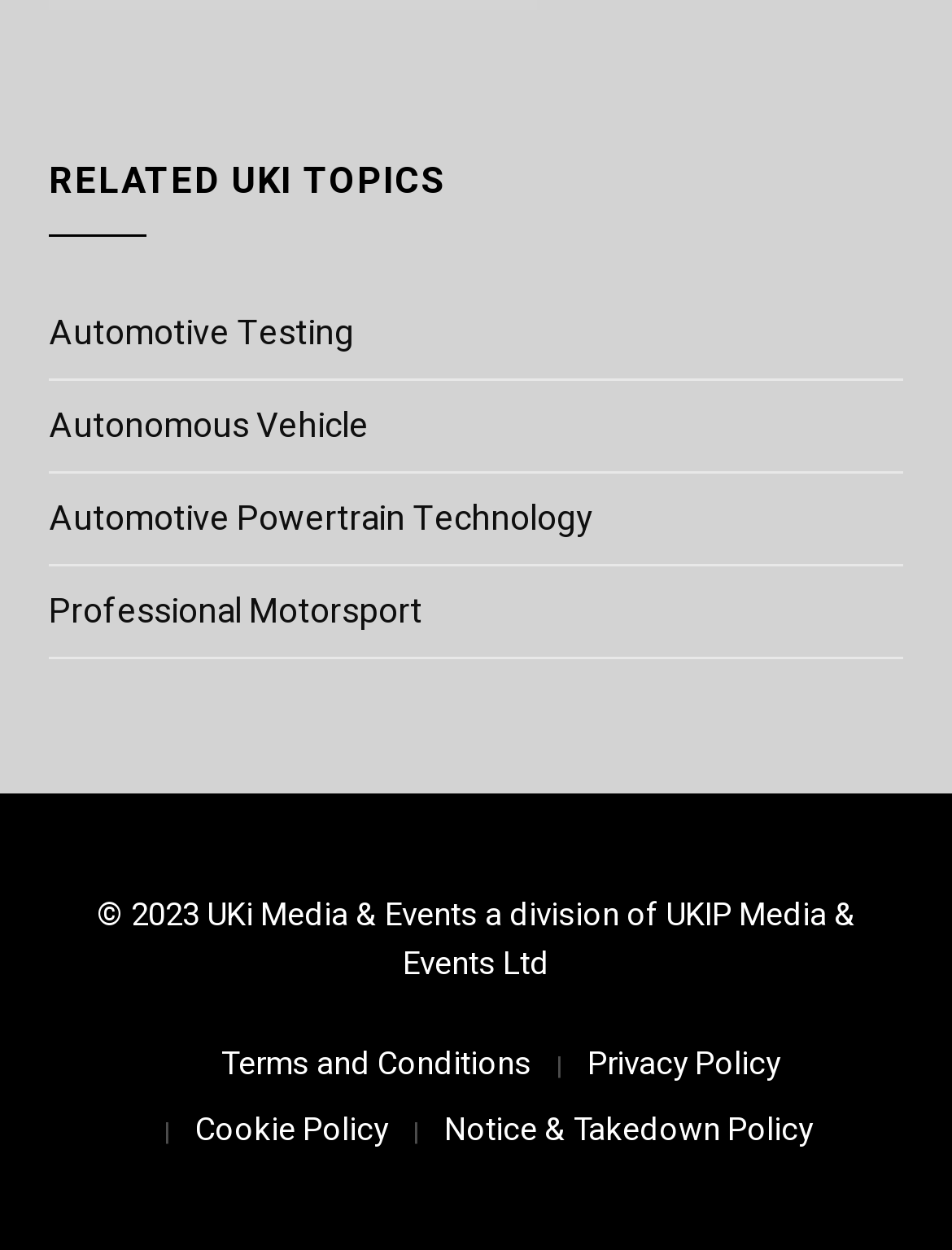Can you show the bounding box coordinates of the region to click on to complete the task described in the instruction: "Learn about Automotive Powertrain Technology"?

[0.051, 0.395, 0.623, 0.436]